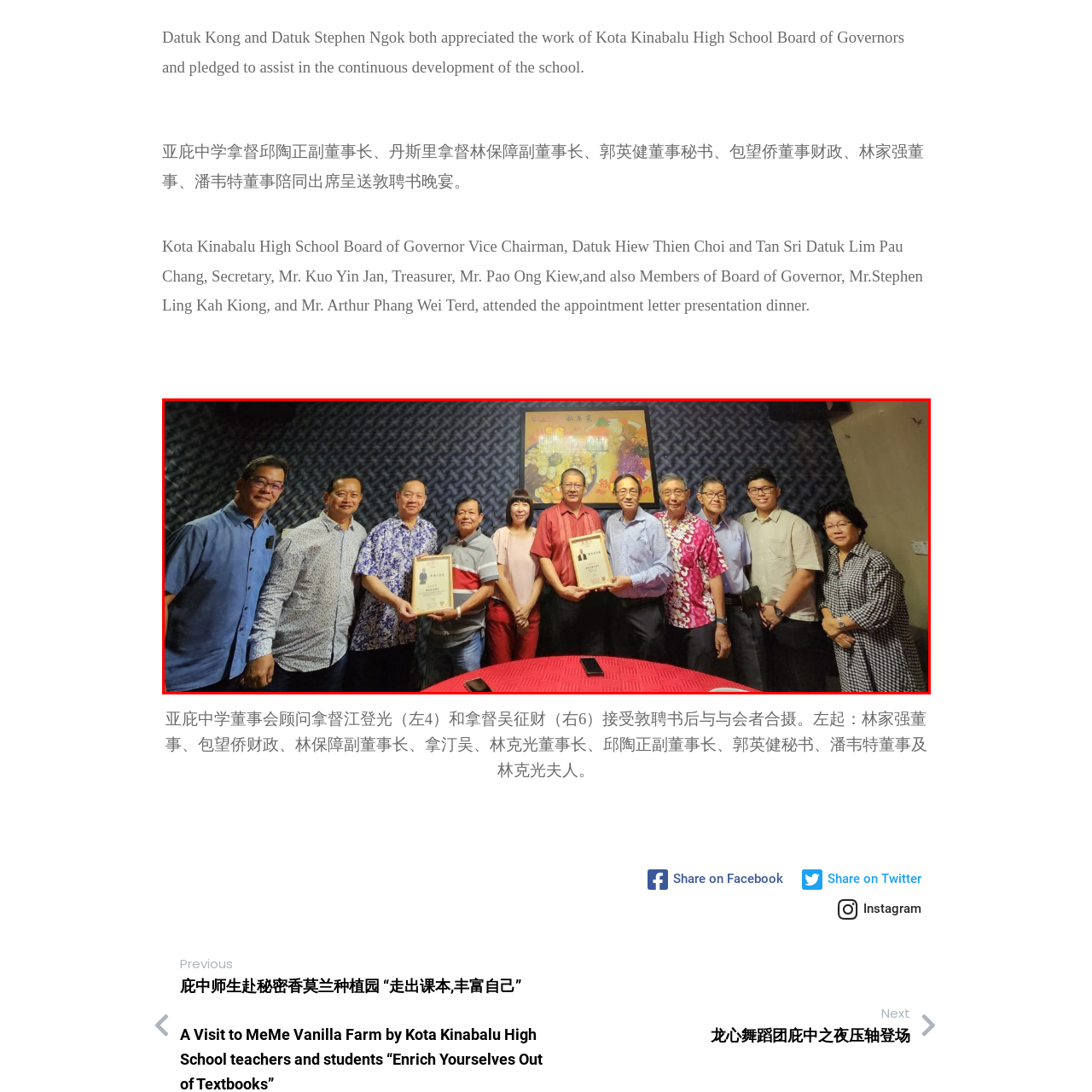Direct your attention to the area enclosed by the green rectangle and deliver a comprehensive answer to the subsequent question, using the image as your reference: 
What is the cultural touch in the background?

The background of the image features a decorated wall, which provides a cultural touch to the occasion, adding a sense of tradition and heritage to the event.